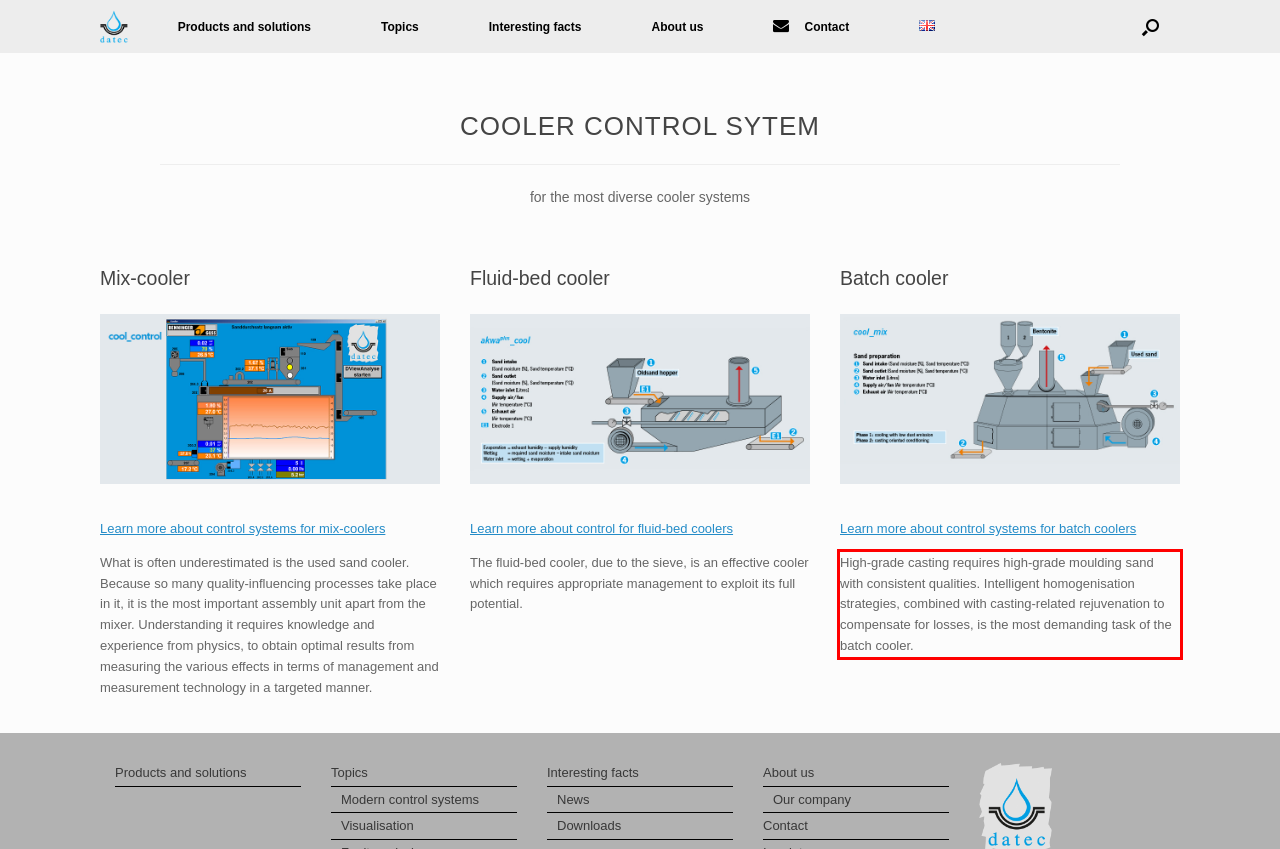You have a screenshot of a webpage, and there is a red bounding box around a UI element. Utilize OCR to extract the text within this red bounding box.

High-grade casting requires high-grade moulding sand with consistent qualities. Intelligent homogenisation strategies, combined with casting-related rejuvenation to compensate for losses, is the most demanding task of the batch cooler.